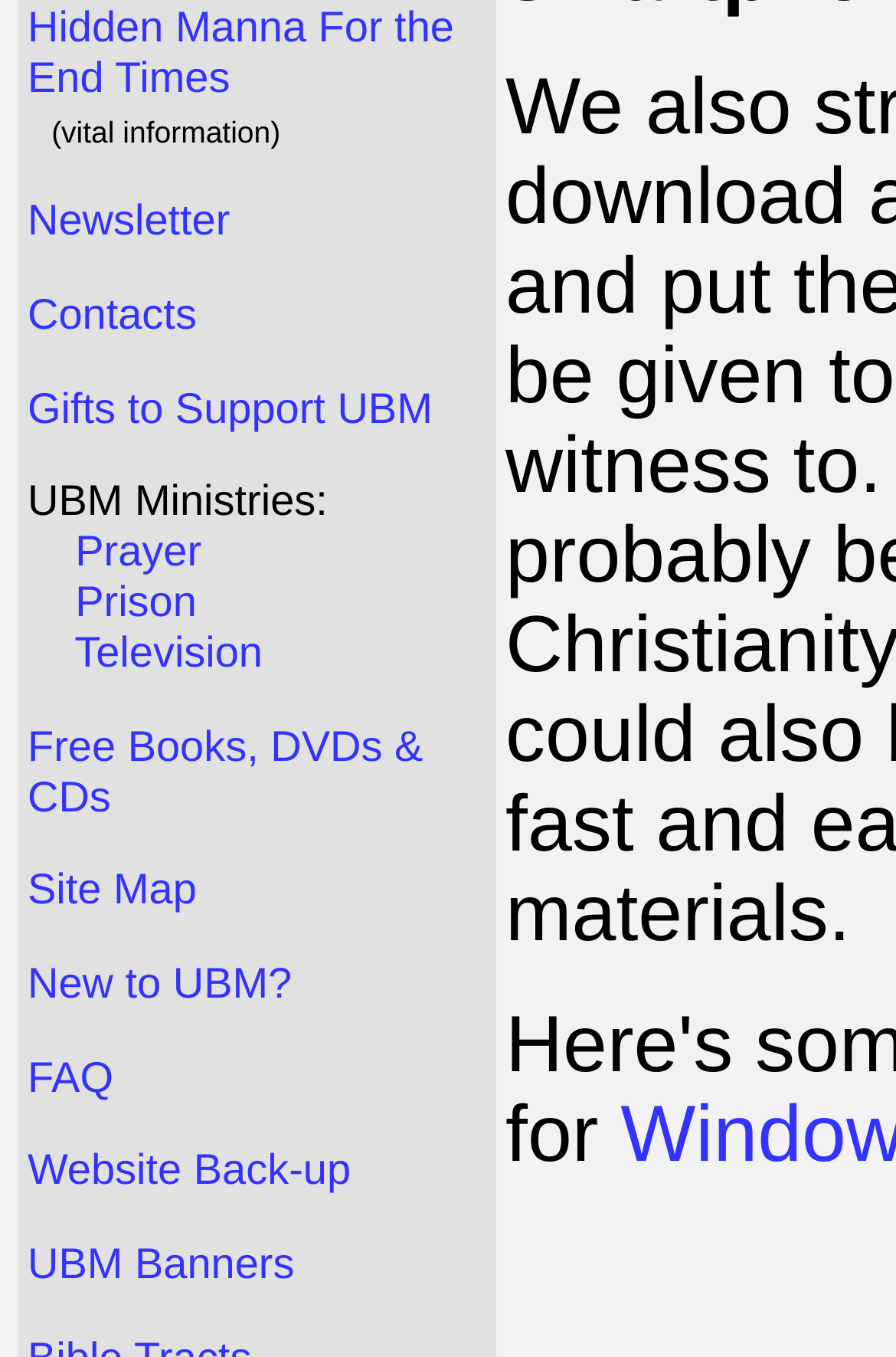Please find the bounding box for the UI element described by: "Website Back-up".

[0.031, 0.919, 0.392, 0.954]